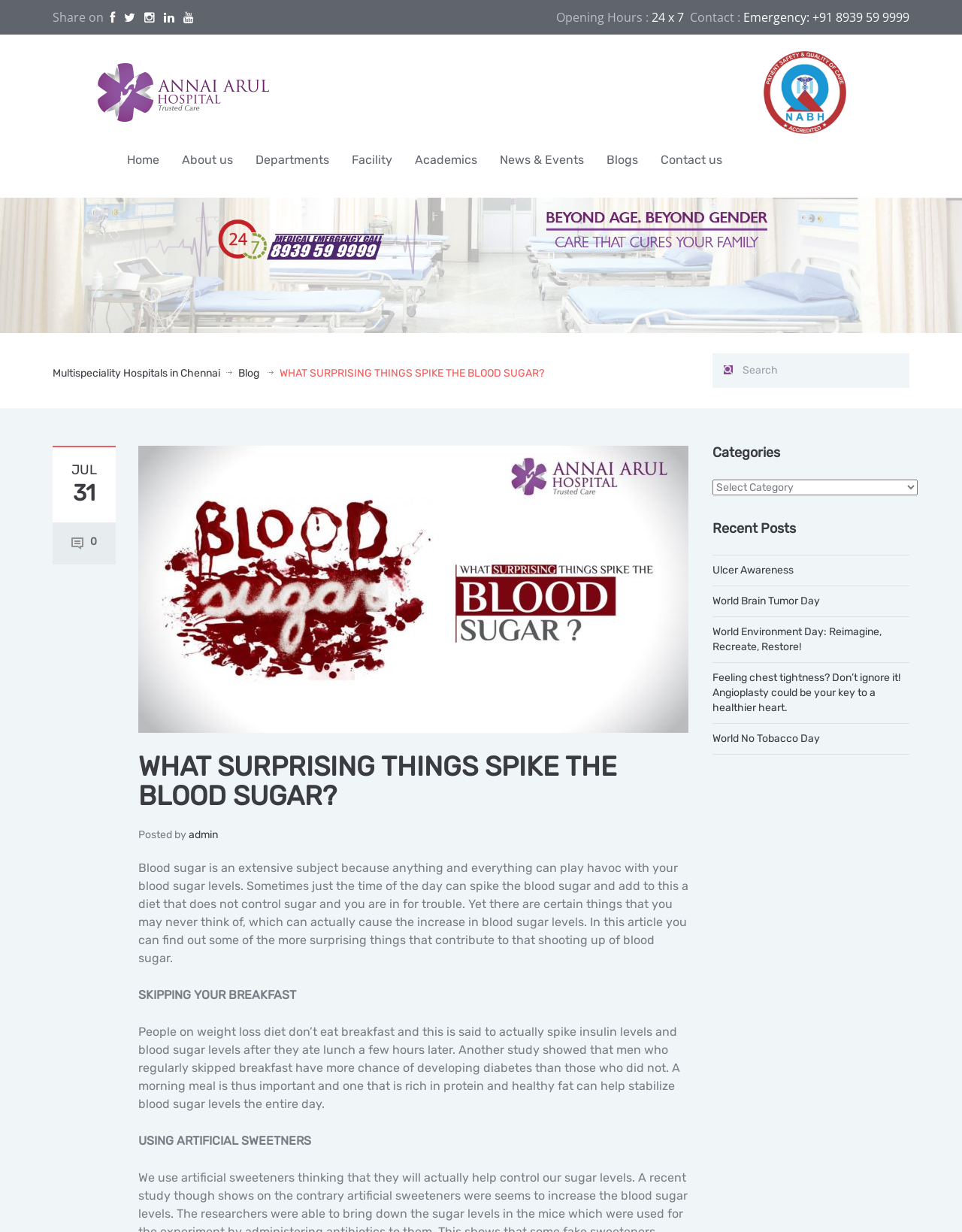Find the bounding box coordinates of the element to click in order to complete the given instruction: "Read the blog post."

[0.144, 0.61, 0.716, 0.658]